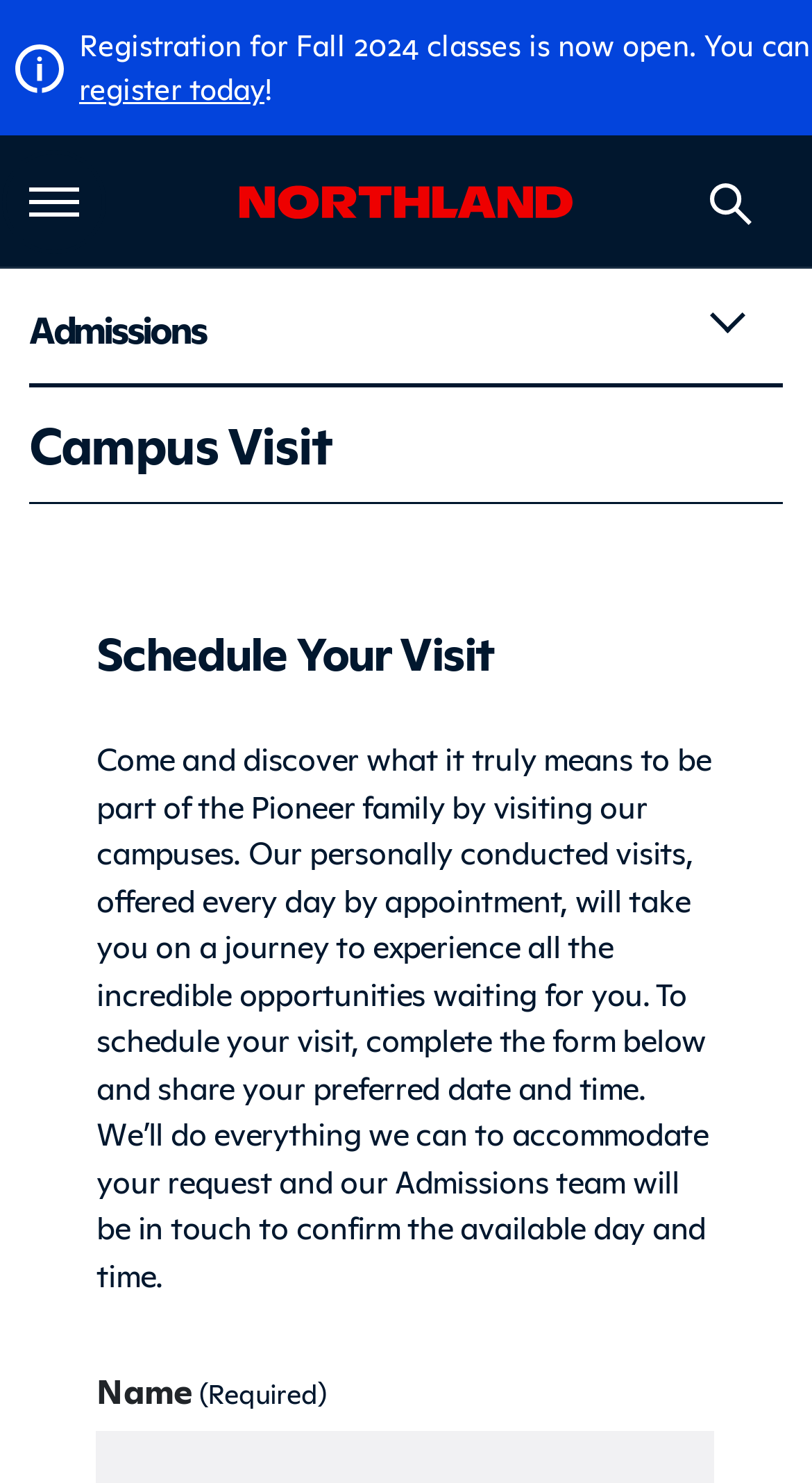What is the name of the college?
Based on the image, respond with a single word or phrase.

Northland Community & Technical College